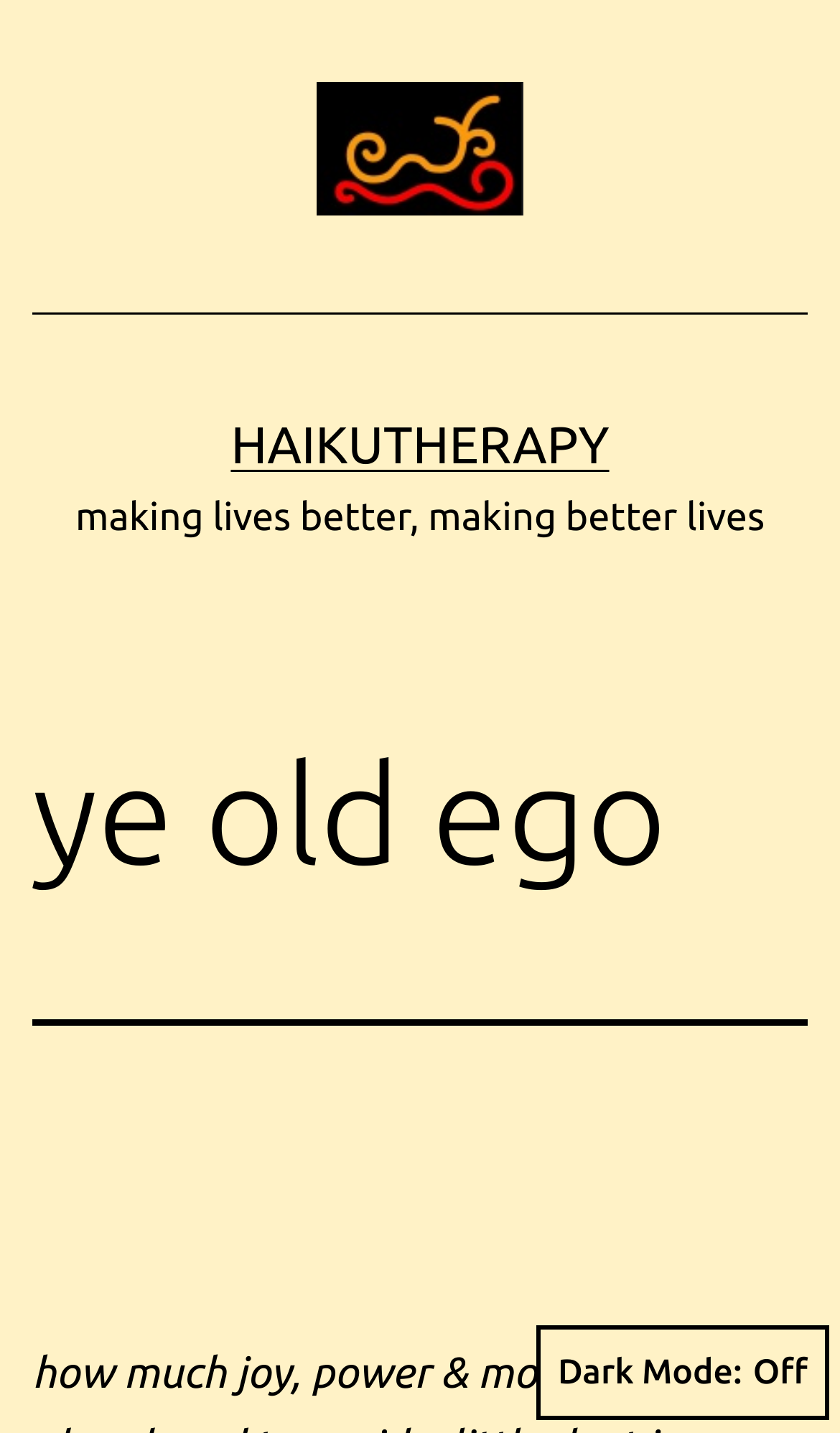From the screenshot, find the bounding box of the UI element matching this description: "alt="Haikutherapy"". Supply the bounding box coordinates in the form [left, top, right, bottom], each a float between 0 and 1.

[0.377, 0.083, 0.623, 0.118]